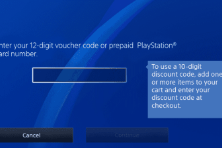Explain the details of the image comprehensively.

The image depicts a user interface for entering a voucher code on the PlayStation platform. Users are prompted to input a 12-digit voucher code or prepaid PlayStation card number in the designated blank field. Below the input field, there are two buttons: "Cancel," which allows users to exit without action, and "Continue," which enables them to proceed with applying the voucher. The background features the signature PlayStation blue, creating a familiar and engaging environment for users looking to redeem their codes effectively.